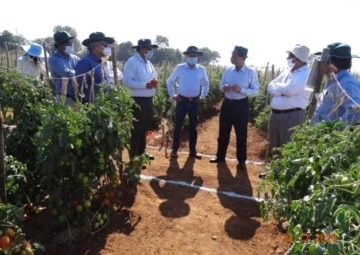Illustrate the image with a detailed caption.

In a well-maintained agricultural setting, a group of professionals is engaged in a discussion amidst rows of thriving tomato plants. The scene illustrates a collaborative initiative focusing on advanced crop development techniques aimed at producing superior hybrids that meet farmers' needs. 

The participants, dressed in casual attire and wearing hats for sun protection, represent diverse agricultural expertise as they share insights and observations. The surrounding environment is bright and sunny, highlighting the importance of fieldwork in understanding crop performance and disease resistance. This gathering underscores the commitment to effective breeding practices and the production of quality seeds, ensuring economic viability for farmers in the region. The interaction signifies a pivotal moment for research and development efforts, emphasizing the role of collaboration in achieving better agricultural outcomes.